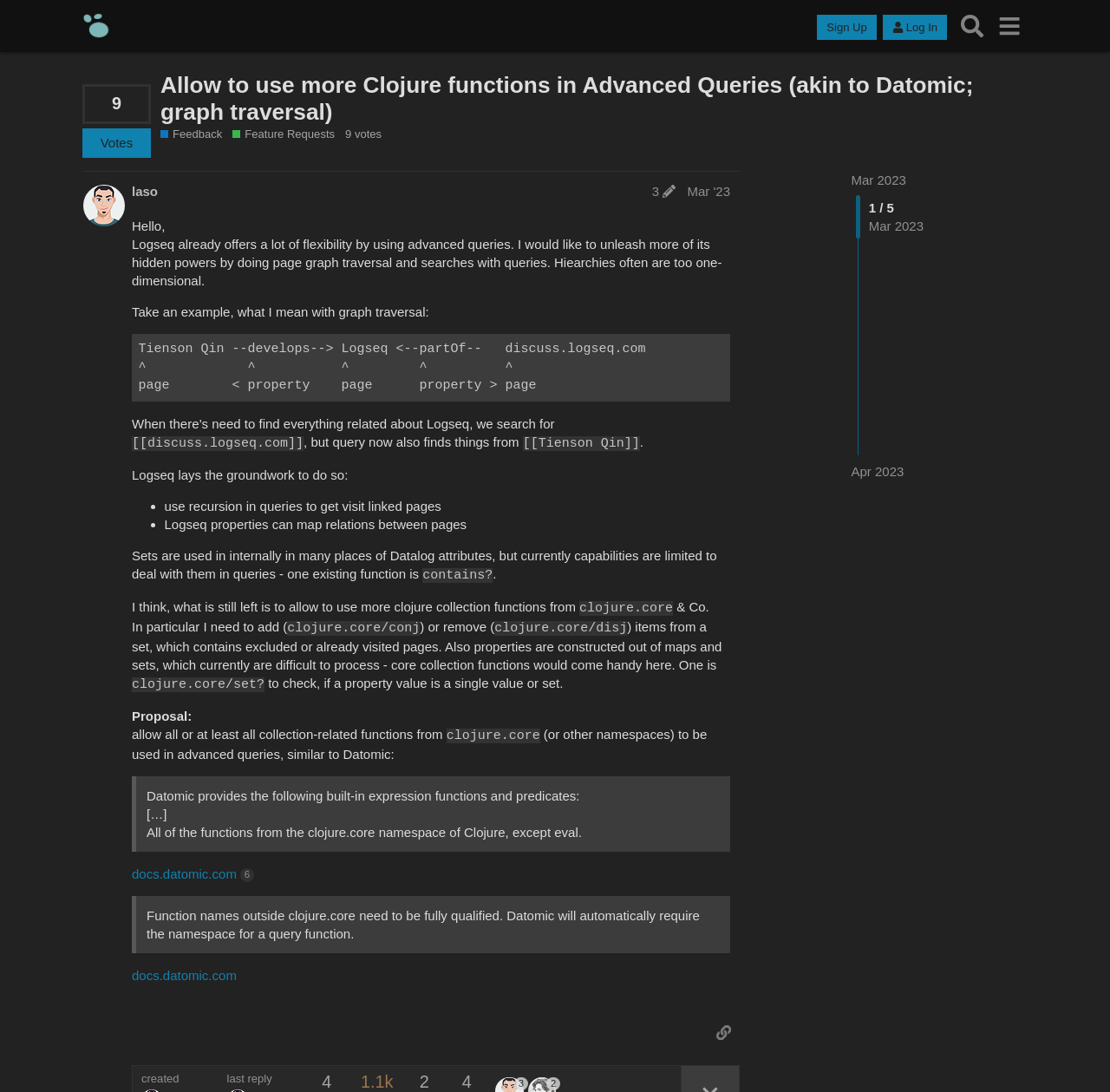Based on the image, please respond to the question with as much detail as possible:
What is the name of the platform being discussed?

The name of the platform being discussed is Logseq, which is mentioned in the header section of the webpage and is also the title of the discussion thread.